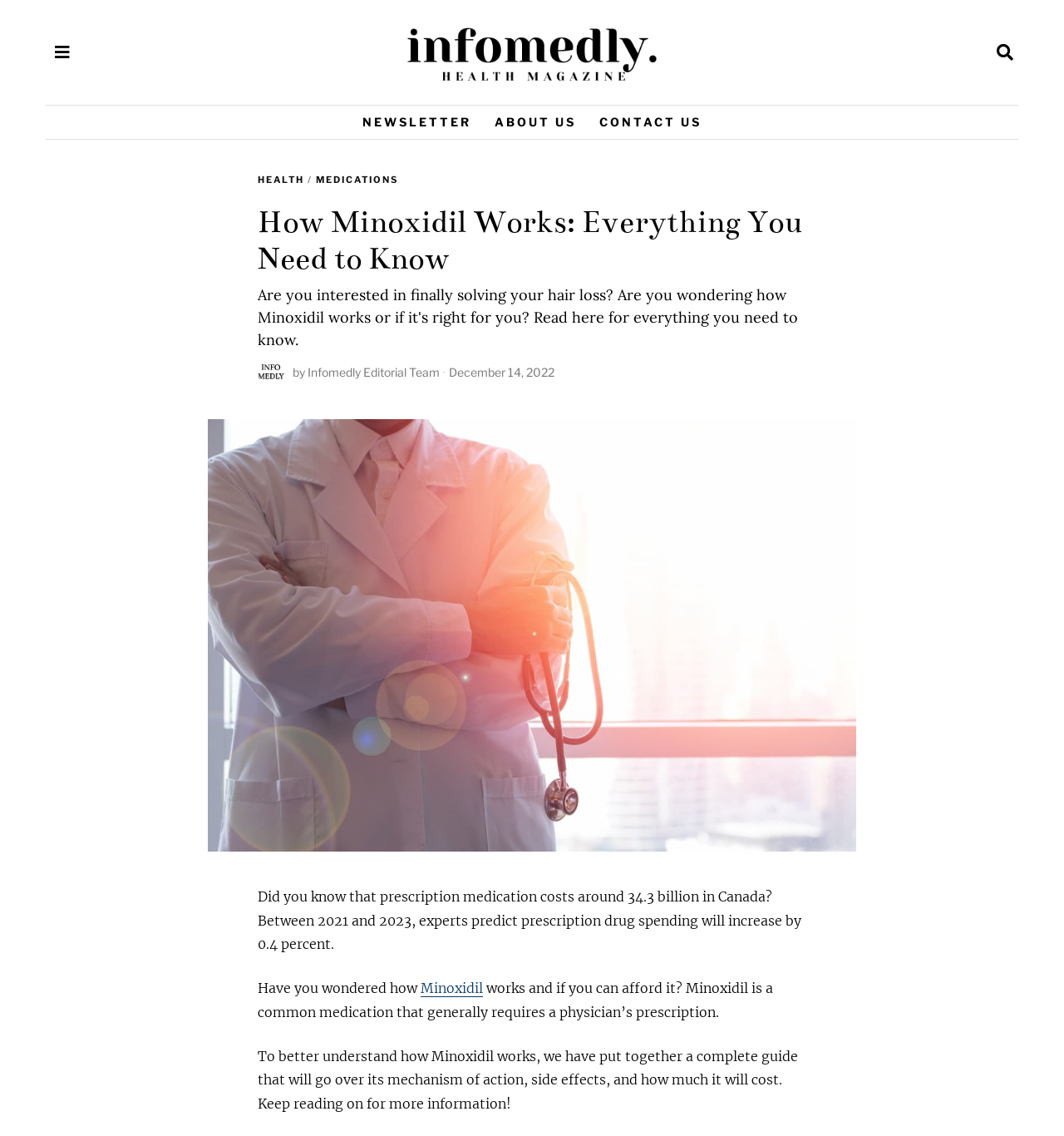What is the estimated increase in prescription drug spending?
With the help of the image, please provide a detailed response to the question.

The estimated increase in prescription drug spending can be found by reading the text 'Between 2021 and 2023, experts predict prescription drug spending will increase by 0.4 percent.' in the article.